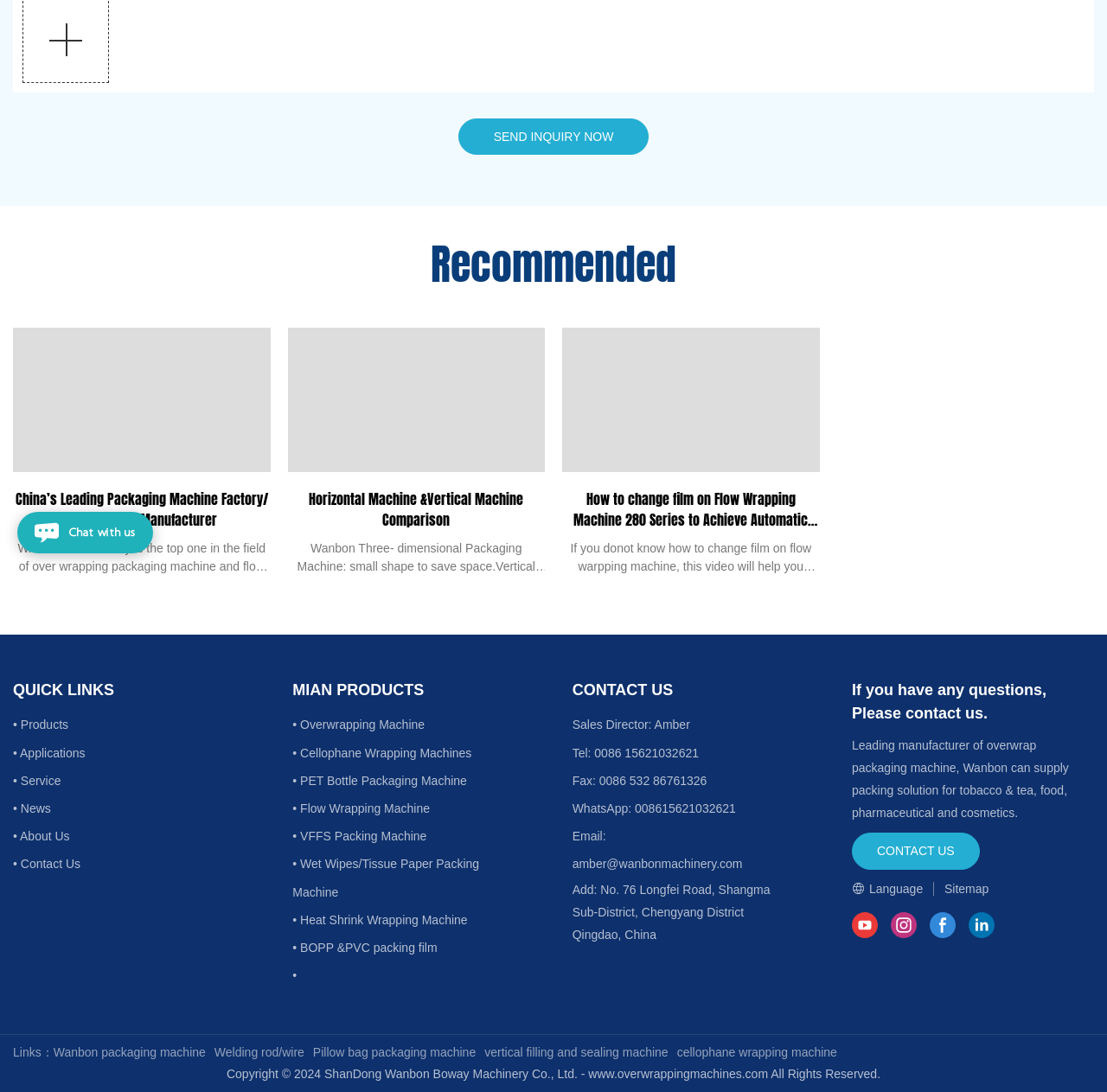Identify the bounding box coordinates of the HTML element based on this description: "• News".

[0.012, 0.734, 0.049, 0.747]